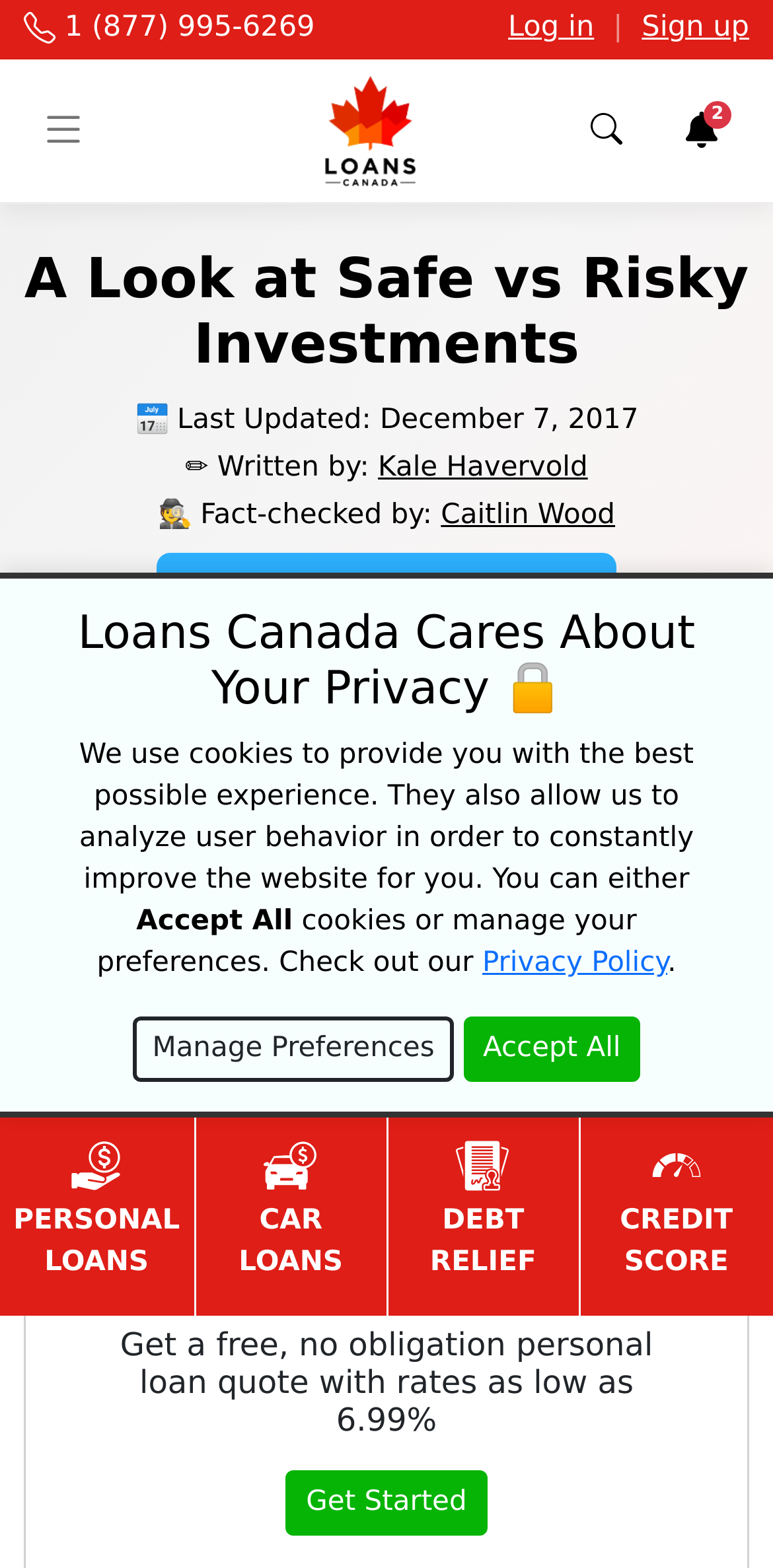What is the phone number to contact?
Answer the question using a single word or phrase, according to the image.

1 (877) 995-6269